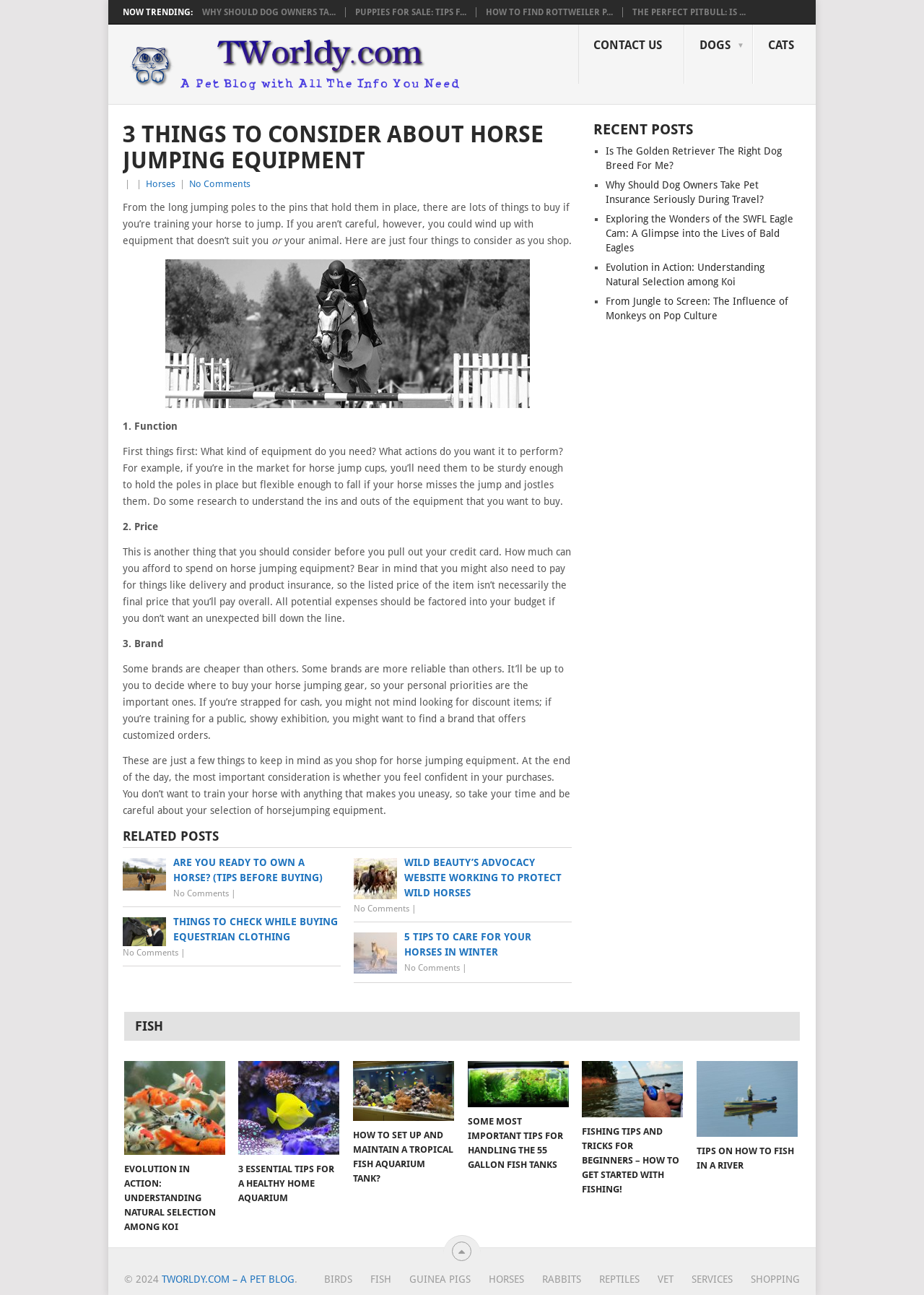Extract the main title from the webpage.

3 THINGS TO CONSIDER ABOUT HORSE JUMPING EQUIPMENT